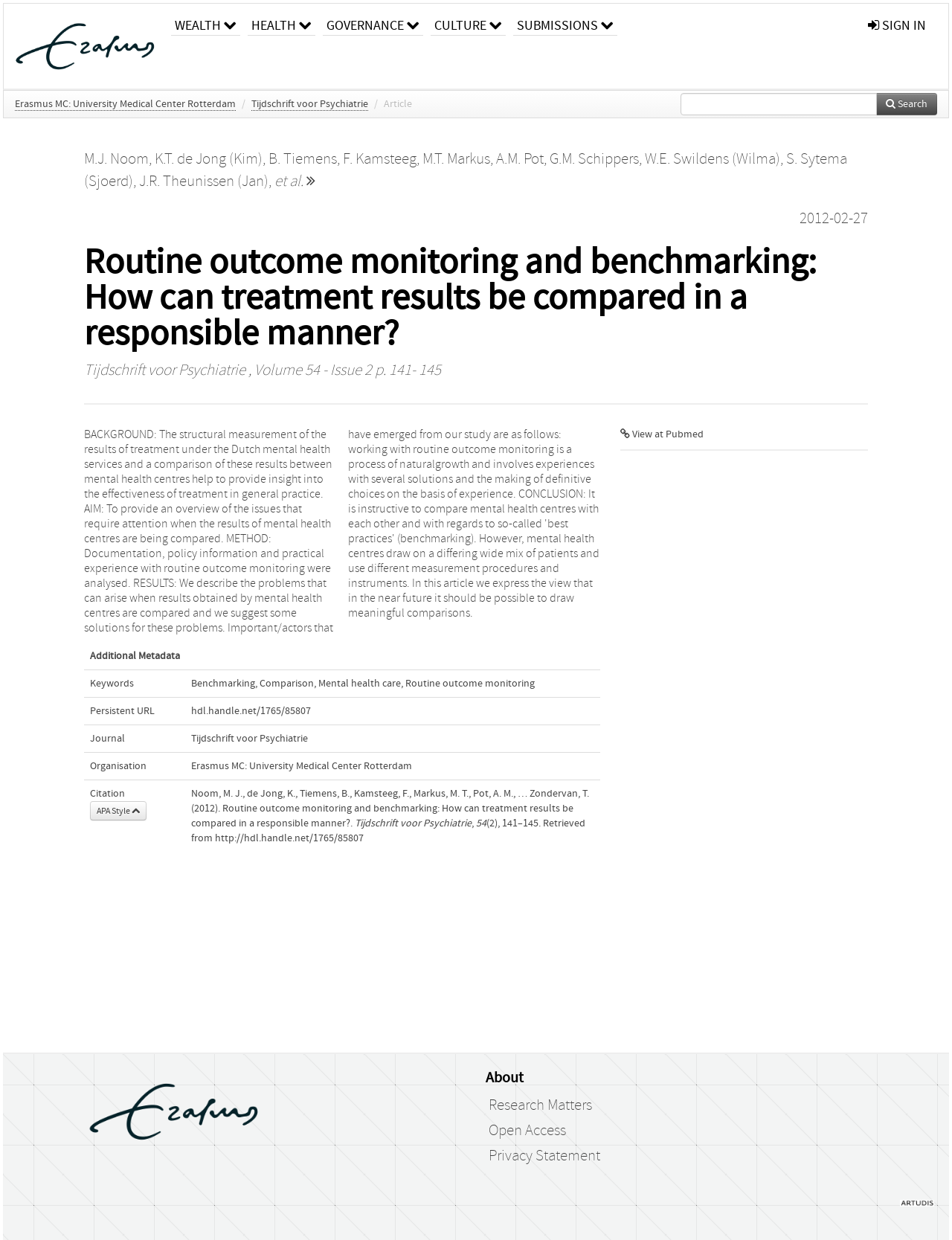What is the name of the university repository?
Answer the question with a single word or phrase derived from the image.

RePub